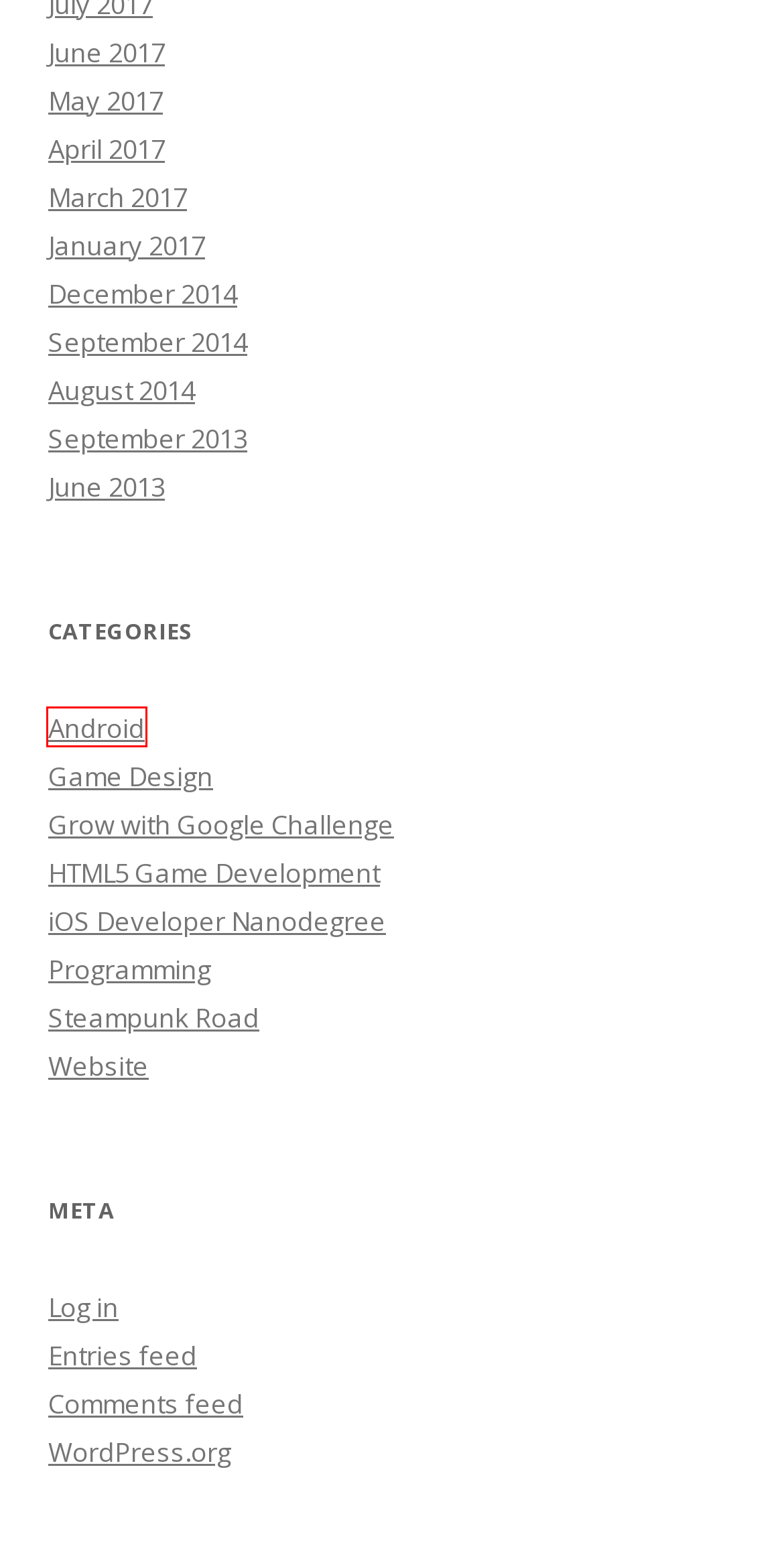Examine the screenshot of a webpage with a red bounding box around a UI element. Your task is to identify the webpage description that best corresponds to the new webpage after clicking the specified element. The given options are:
A. Grow with Google Challenge | RedQuark Blog
B. January | 2017 | RedQuark Blog
C. June | 2017 | RedQuark Blog
D. April | 2017 | RedQuark Blog
E. Android | RedQuark Blog
F. RedQuark Blog
G. March | 2017 | RedQuark Blog
H. iOS Developer Nanodegree | RedQuark Blog

E